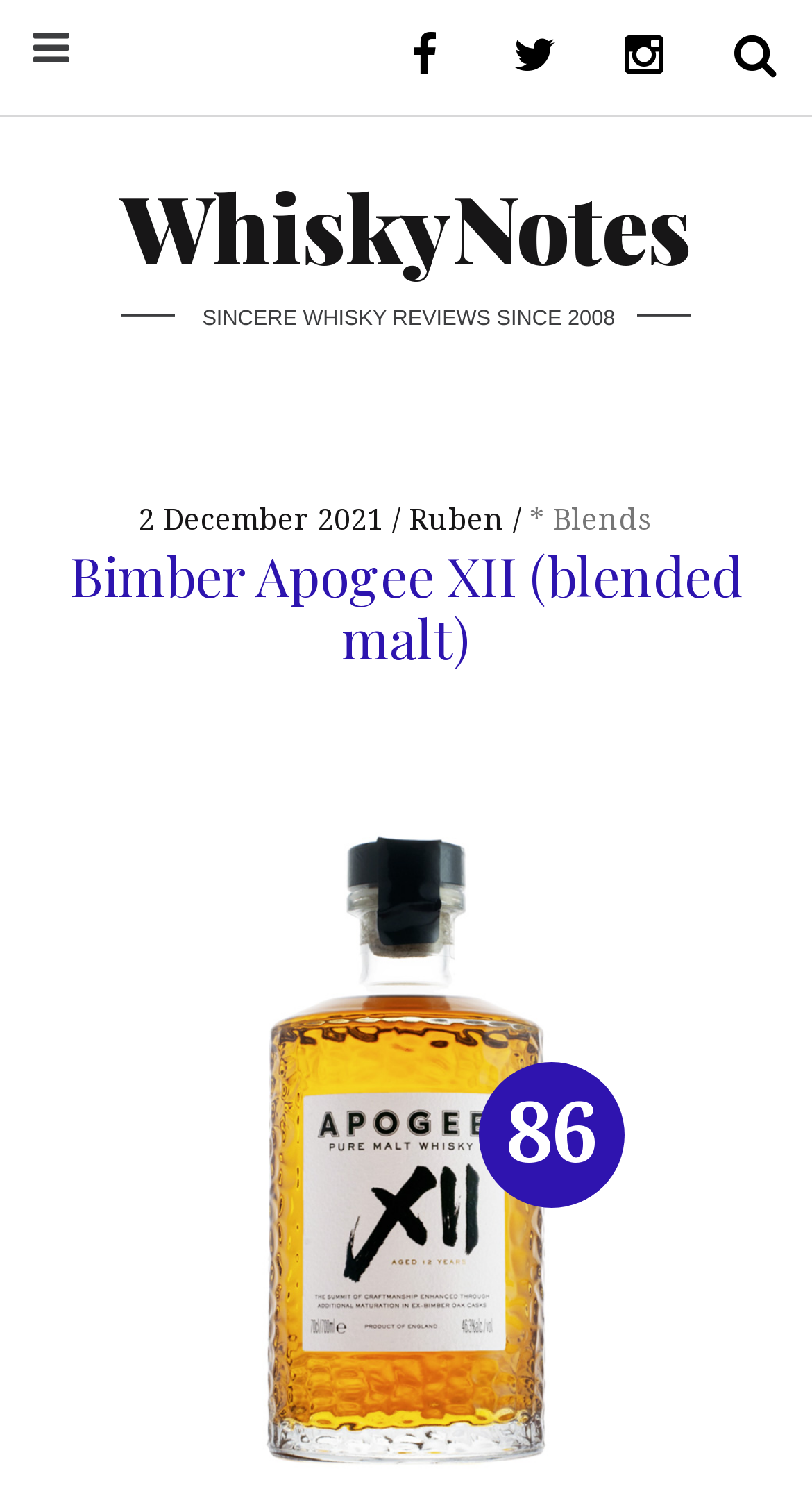Give a succinct answer to this question in a single word or phrase: 
What is the rating of the whisky?

86